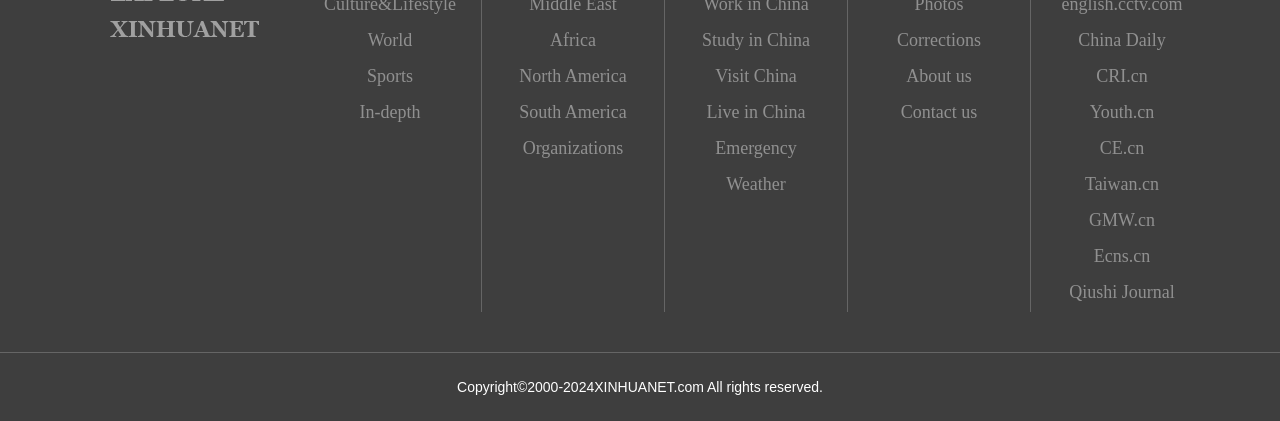Answer the following query with a single word or phrase:
How many links are there in the third column?

5